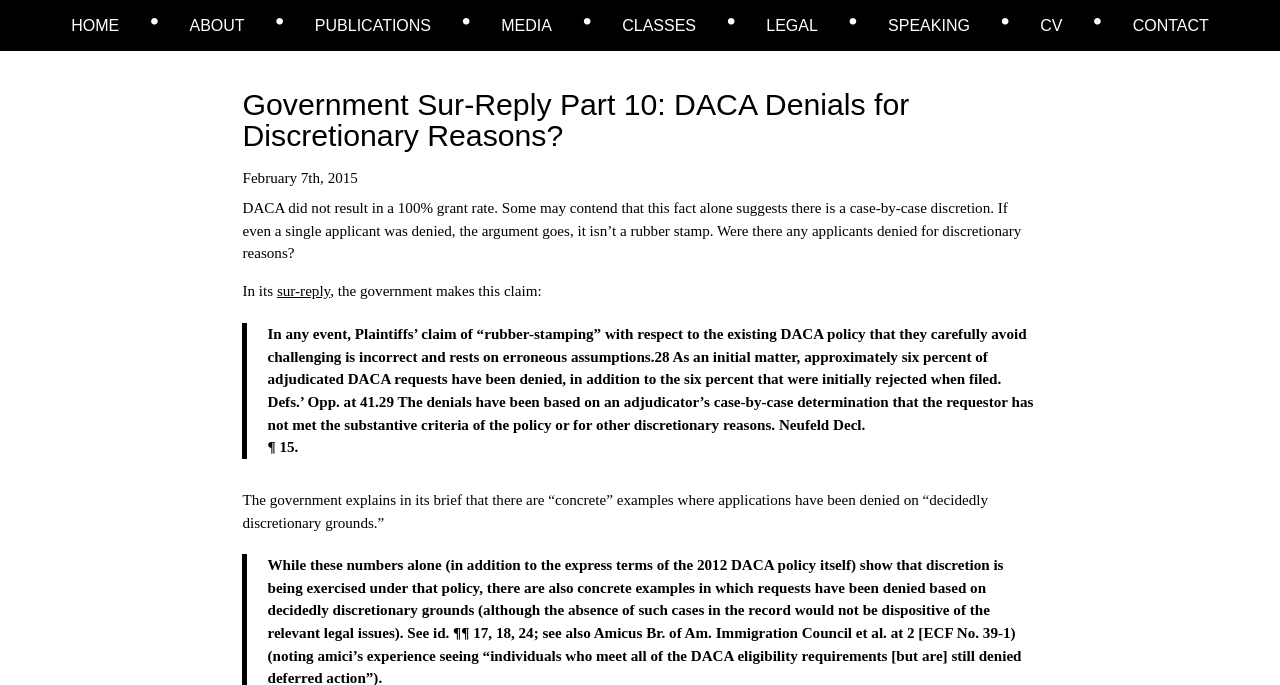Please provide the bounding box coordinates for the element that needs to be clicked to perform the following instruction: "go to home page". The coordinates should be given as four float numbers between 0 and 1, i.e., [left, top, right, bottom].

[0.062, 0.043, 0.099, 0.067]